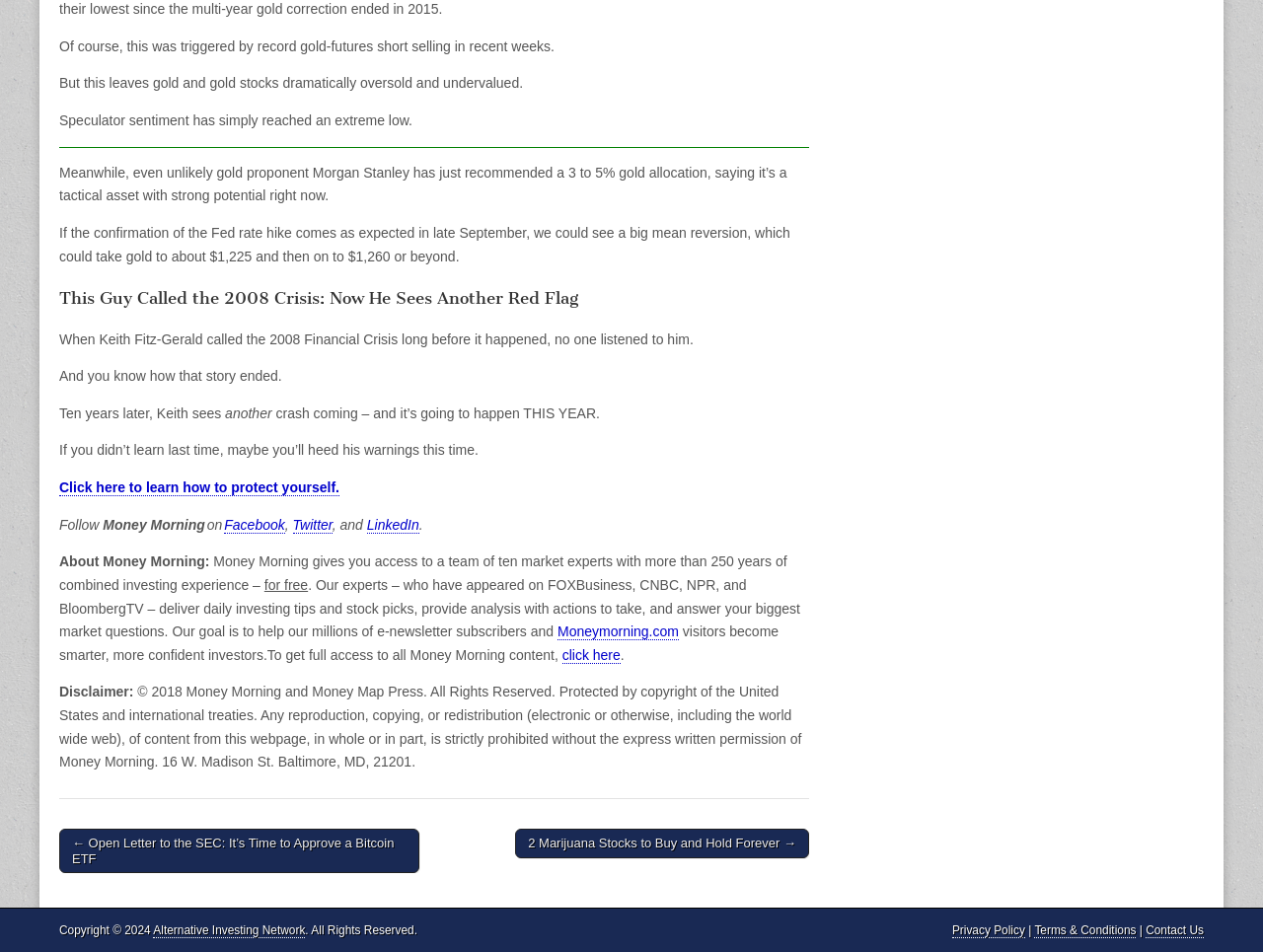Please find the bounding box coordinates of the element that you should click to achieve the following instruction: "Follow Money Morning on Facebook". The coordinates should be presented as four float numbers between 0 and 1: [left, top, right, bottom].

[0.178, 0.543, 0.226, 0.56]